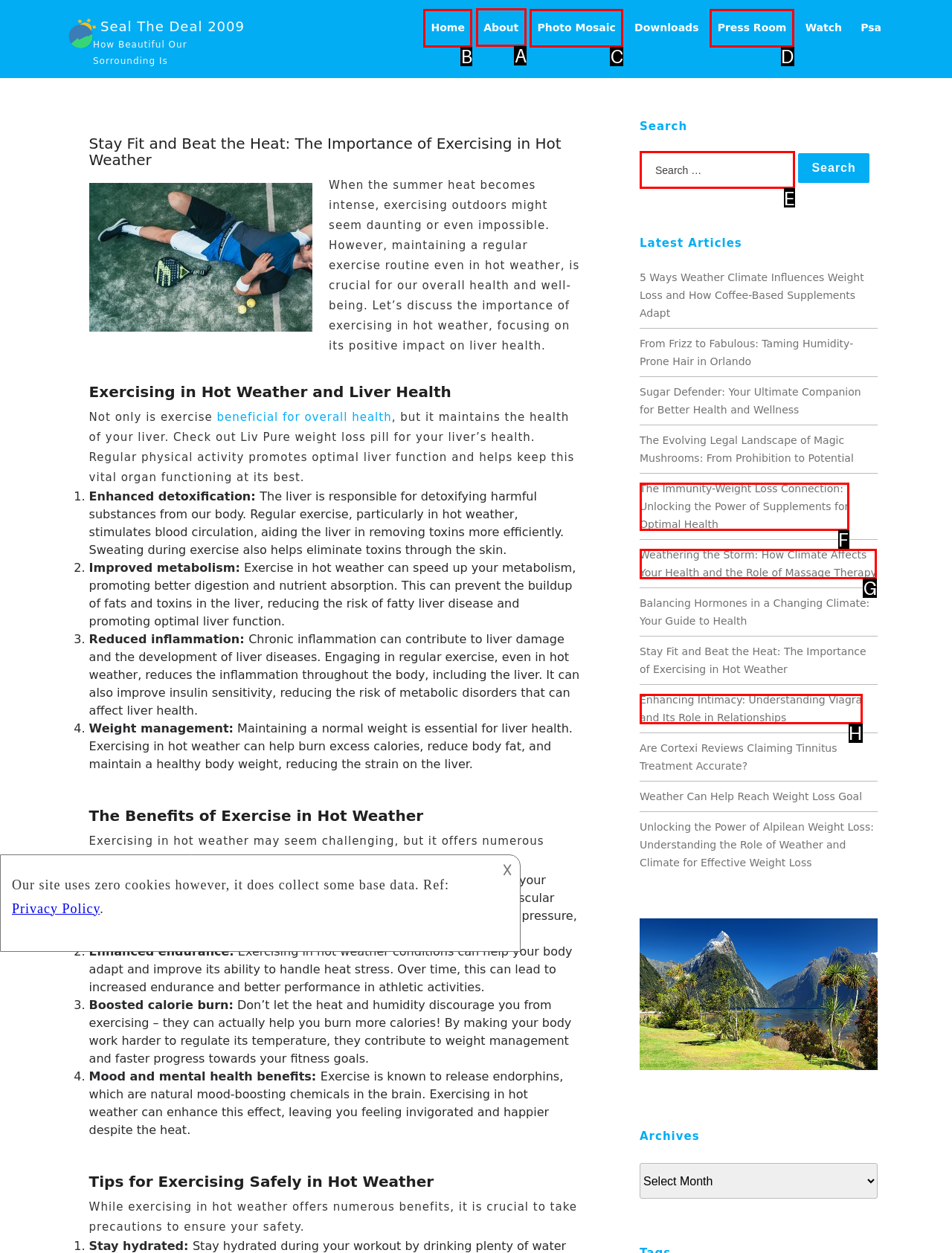To perform the task "Get directions to our Asheville location", which UI element's letter should you select? Provide the letter directly.

None